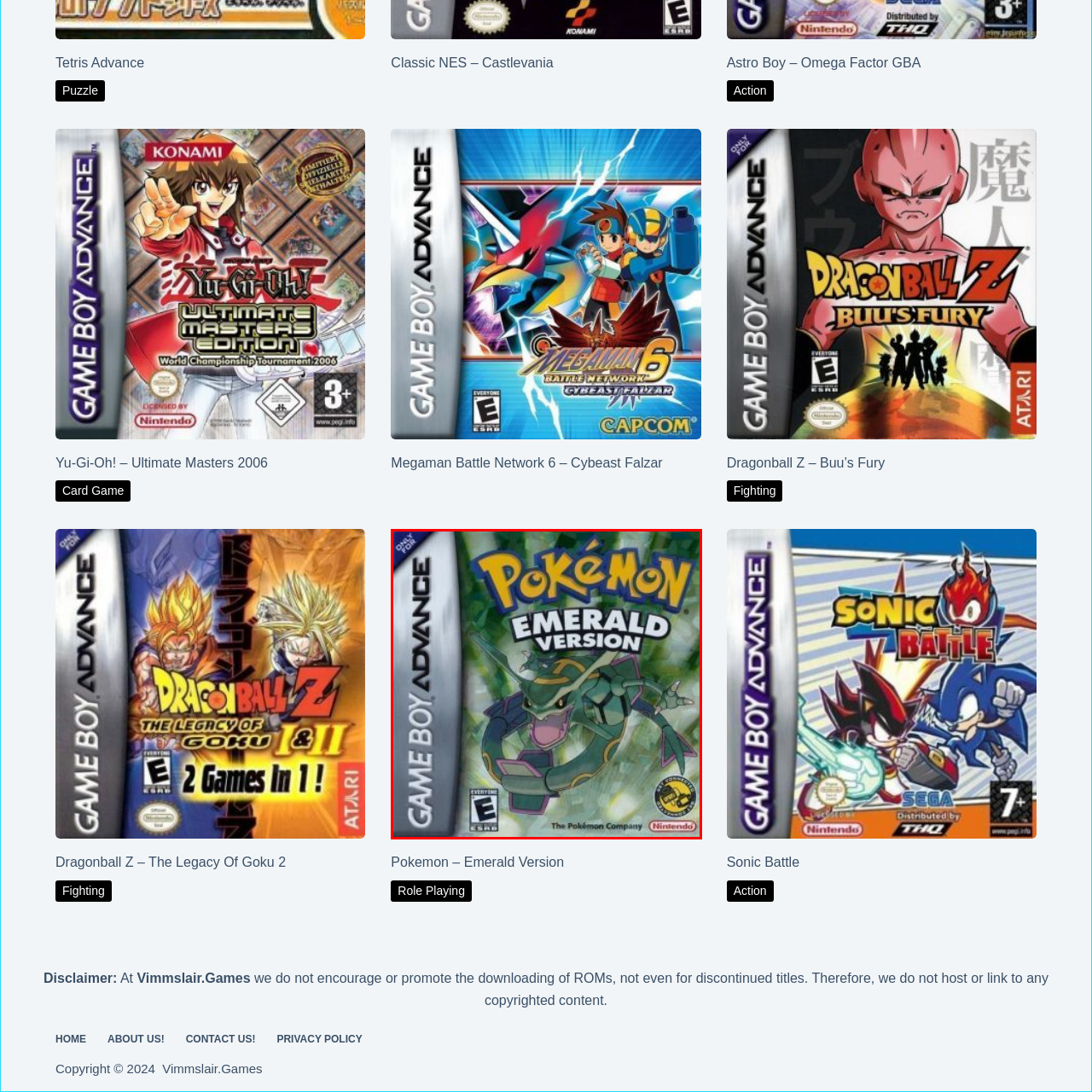Craft a detailed explanation of the image surrounded by the red outline.

The image showcases the cover art for the video game "Pokémon - Emerald Version," designed for the Game Boy Advance. The cover features the legendary Pokémon Rayquaza, prominently displayed in a dynamic pose, surrounded by a vibrant green background that emphasizes the game's title. The title "POKÉMON" appears at the top in bold, yellow lettering, while "EMERALD VERSION" is showcased just below, in a striking white font. The packaging also includes the Game Boy Advance branding on the left side, the ESRB rating indicating it is suitable for everyone, and the logo of The Pokémon Company and Nintendo at the bottom. This visual serves as an enticing invitation for players to embark on their adventure in the Hoenn region, capturing Pokémon and battling against Gym Leaders.